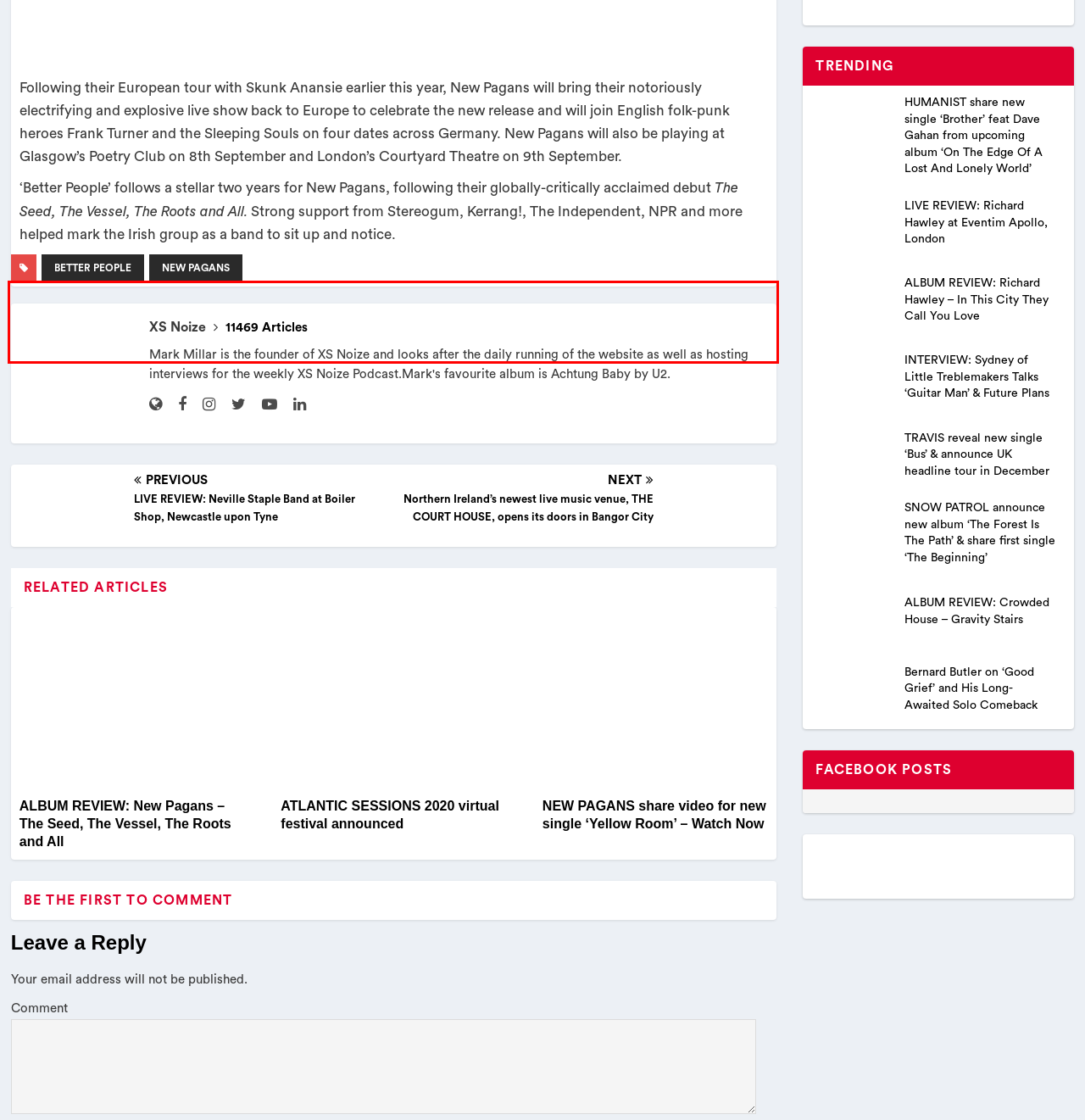You are looking at a screenshot of a webpage with a red rectangle bounding box. Use OCR to identify and extract the text content found inside this red bounding box.

‘Better People’ follows a stellar two years for New Pagans, following their globally-critically acclaimed debut The Seed, The Vessel, The Roots and All. Strong support from Stereogum, Kerrang!, The Independent, NPR and more helped mark the Irish group as a band to sit up and notice.